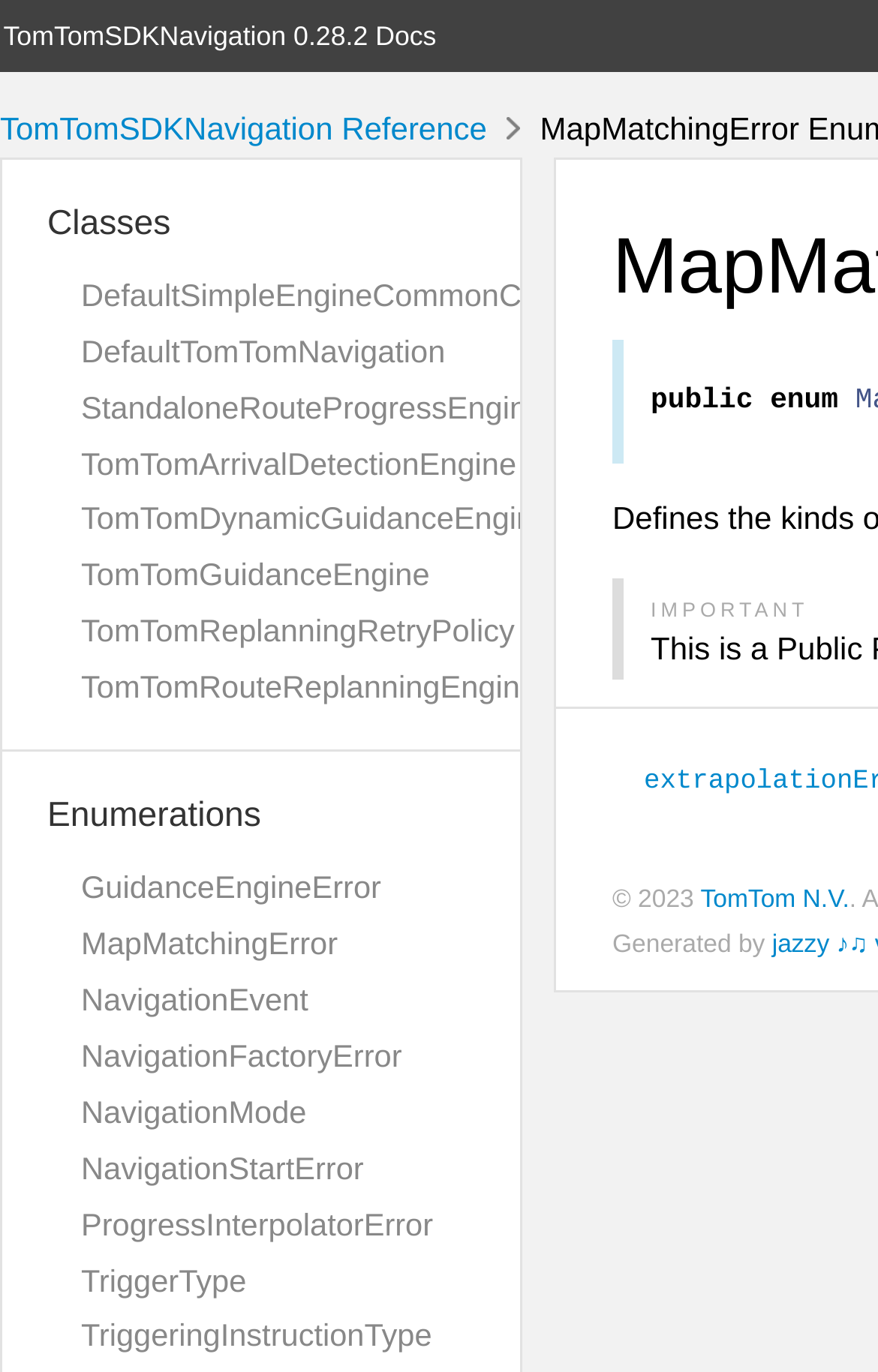What is the text of the link at the top left corner of the webpage?
Based on the visual, give a brief answer using one word or a short phrase.

TomTomSDKNavigation 0.28.2 Docs